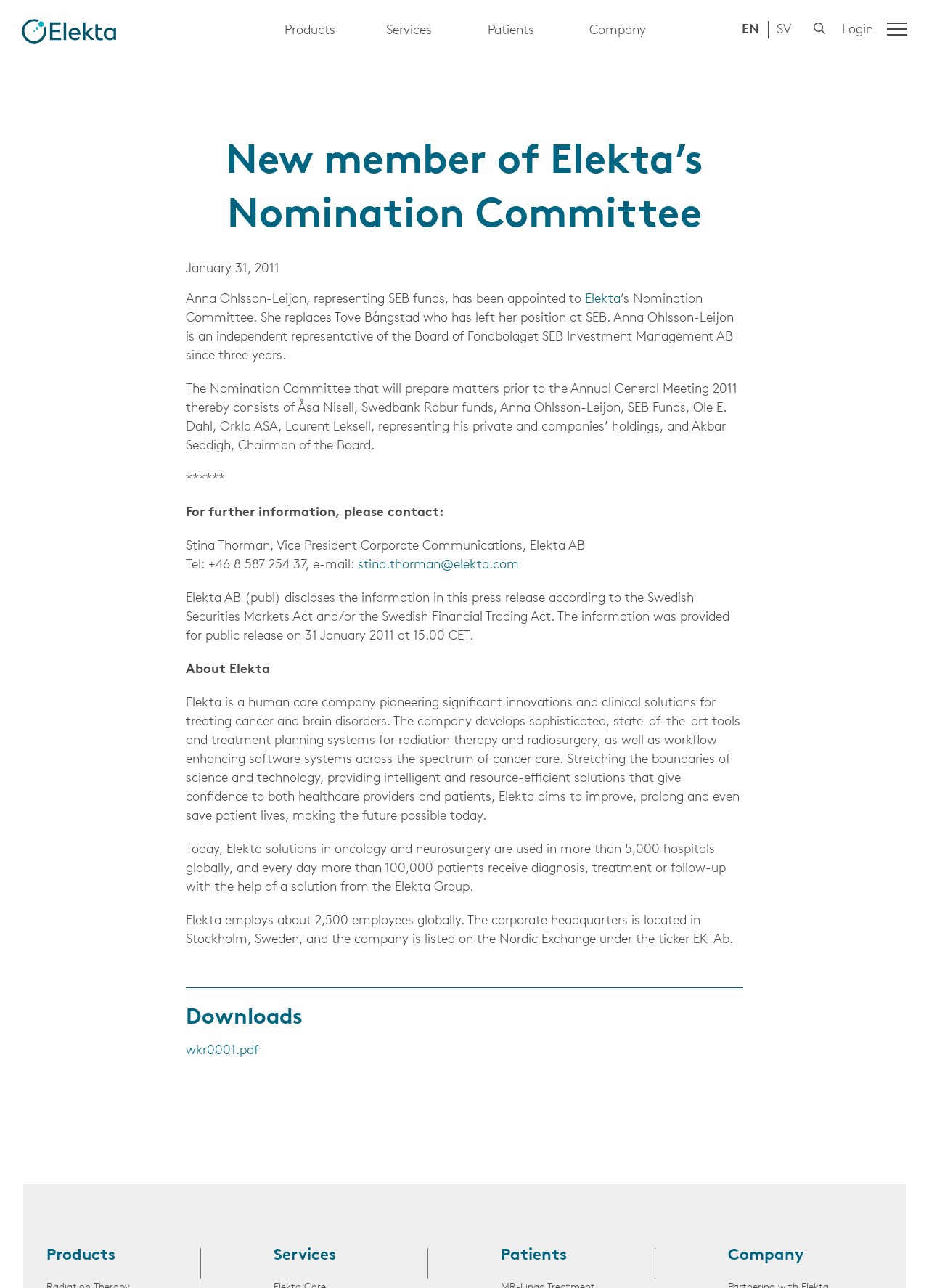Based on the element description "SV", predict the bounding box coordinates of the UI element.

[0.827, 0.014, 0.861, 0.034]